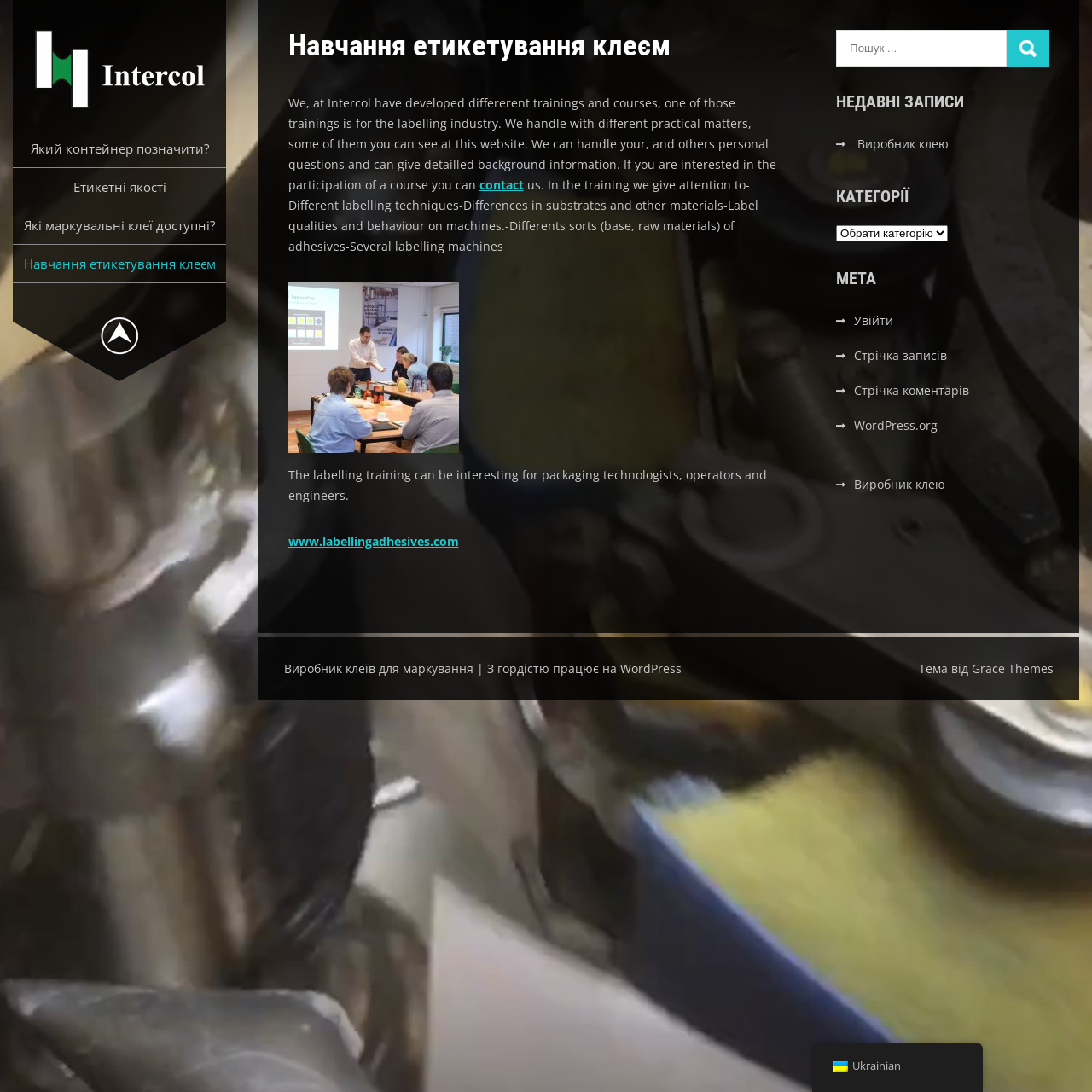Pinpoint the bounding box coordinates of the element to be clicked to execute the instruction: "Go to the 'www.labellingadhesives.com' website".

[0.264, 0.488, 0.42, 0.503]